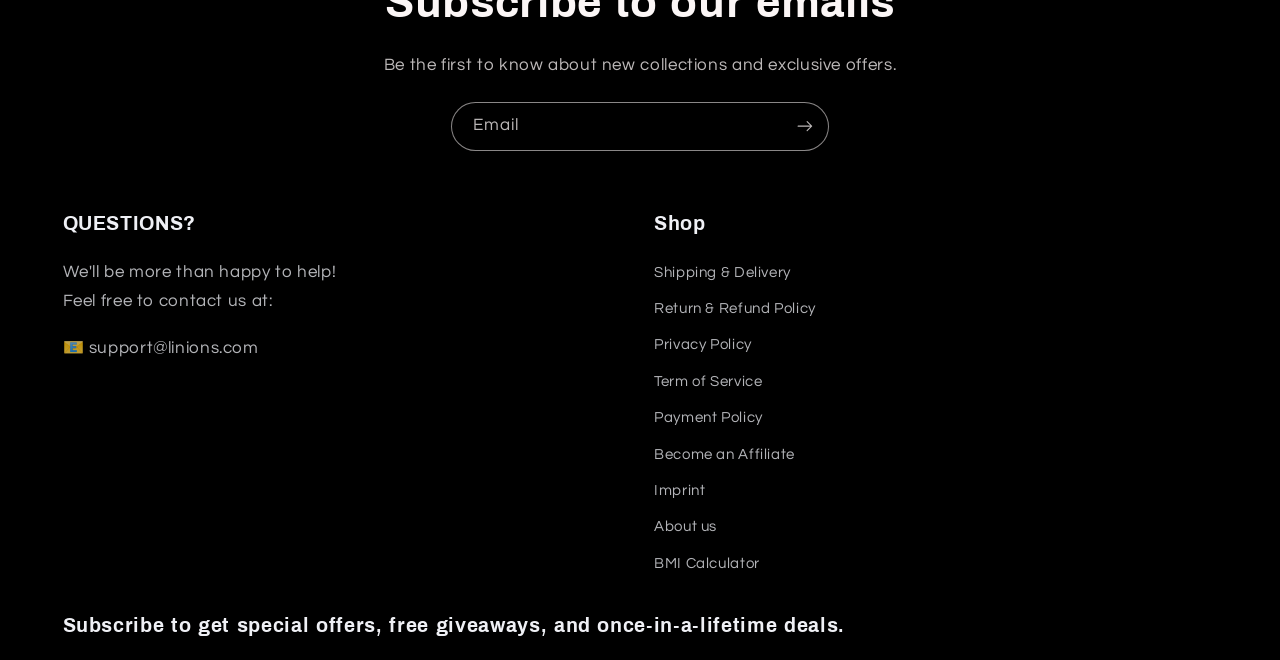Using the provided description Imprint, find the bounding box coordinates for the UI element. Provide the coordinates in (top-left x, top-left y, bottom-right x, bottom-right y) format, ensuring all values are between 0 and 1.

[0.511, 0.716, 0.551, 0.771]